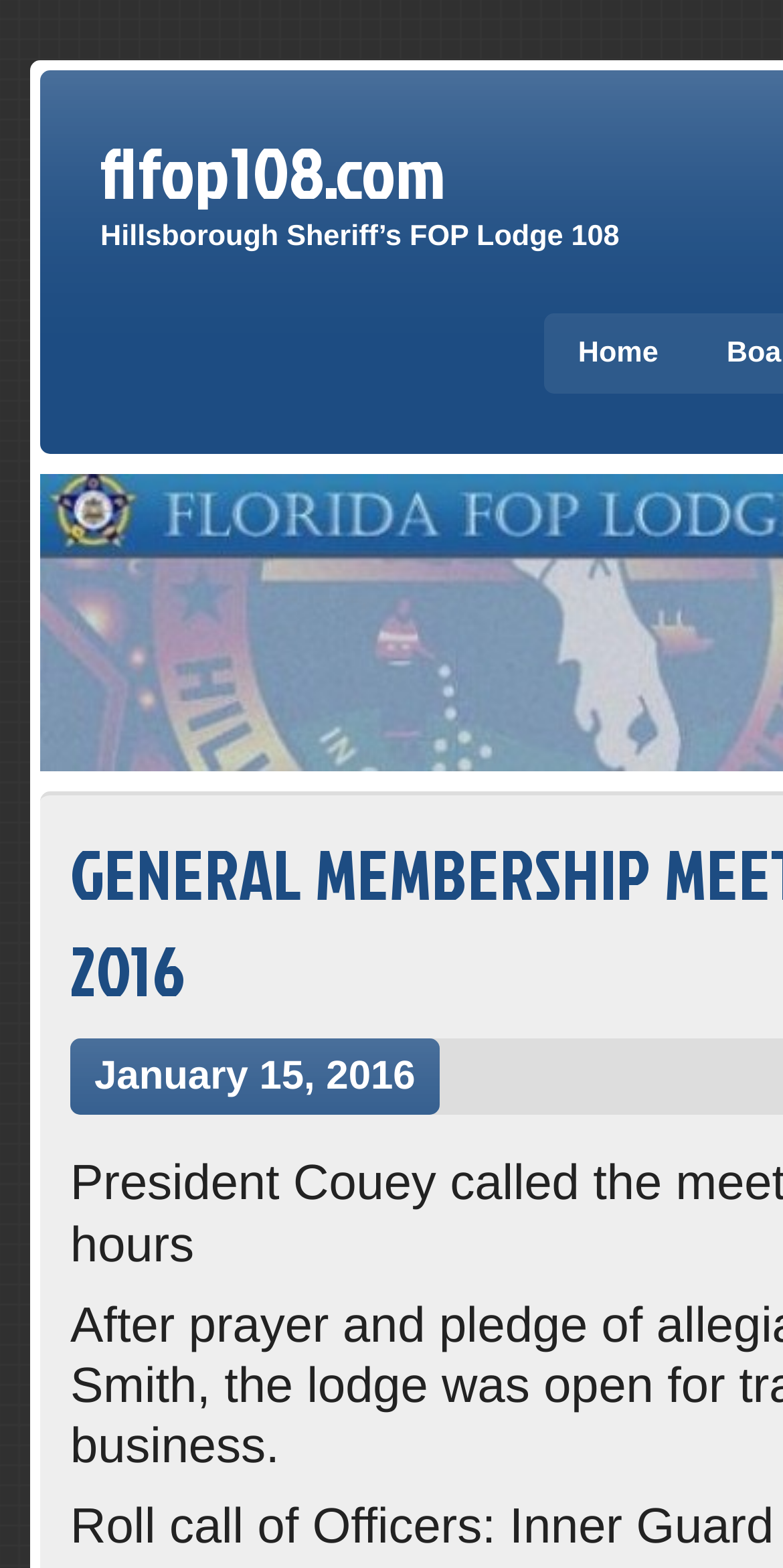Determine the bounding box for the described UI element: "January 15, 2016".

[0.09, 0.662, 0.561, 0.711]